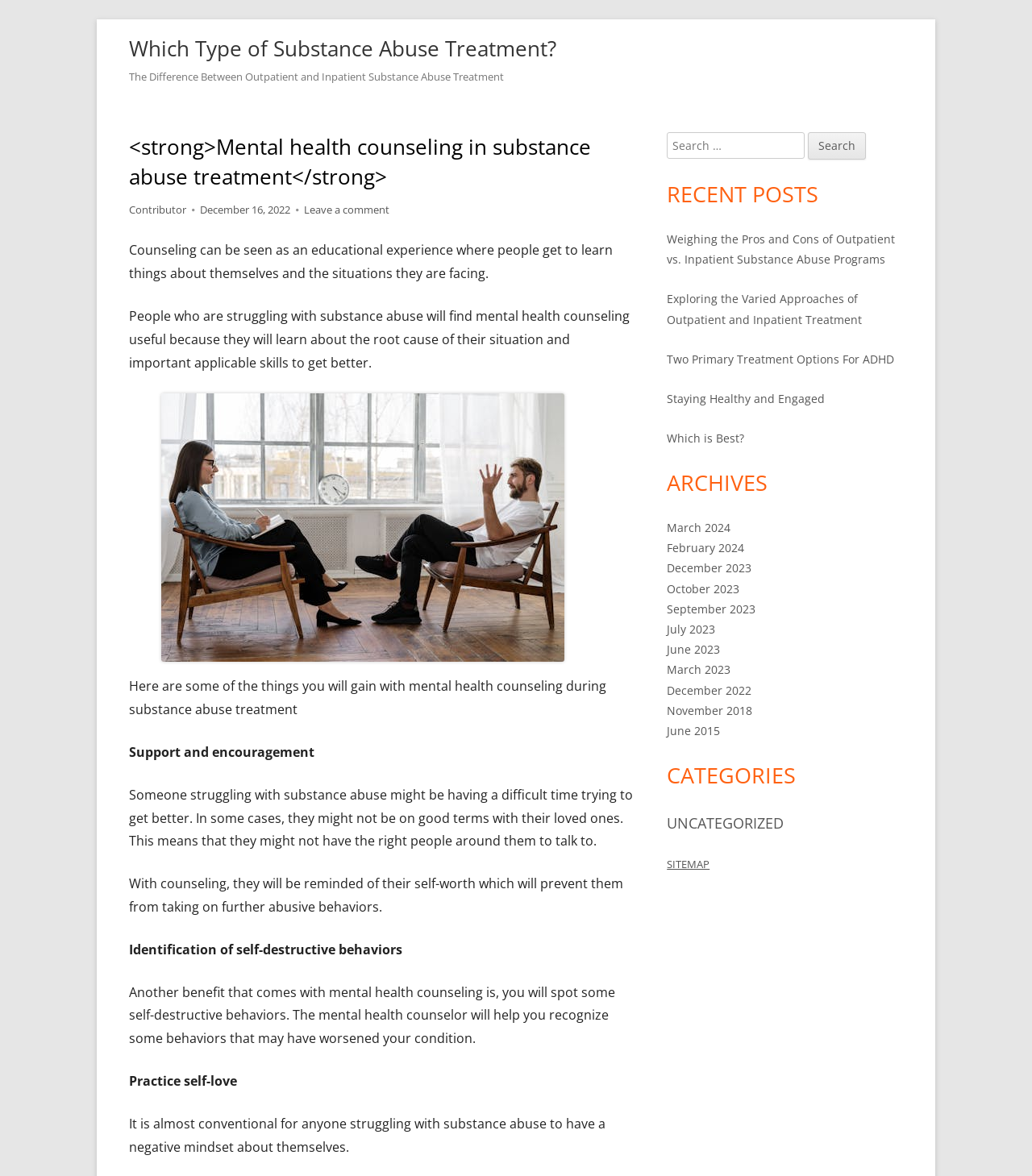Given the element description: "Staying Healthy and Engaged", predict the bounding box coordinates of the UI element it refers to, using four float numbers between 0 and 1, i.e., [left, top, right, bottom].

[0.646, 0.332, 0.799, 0.345]